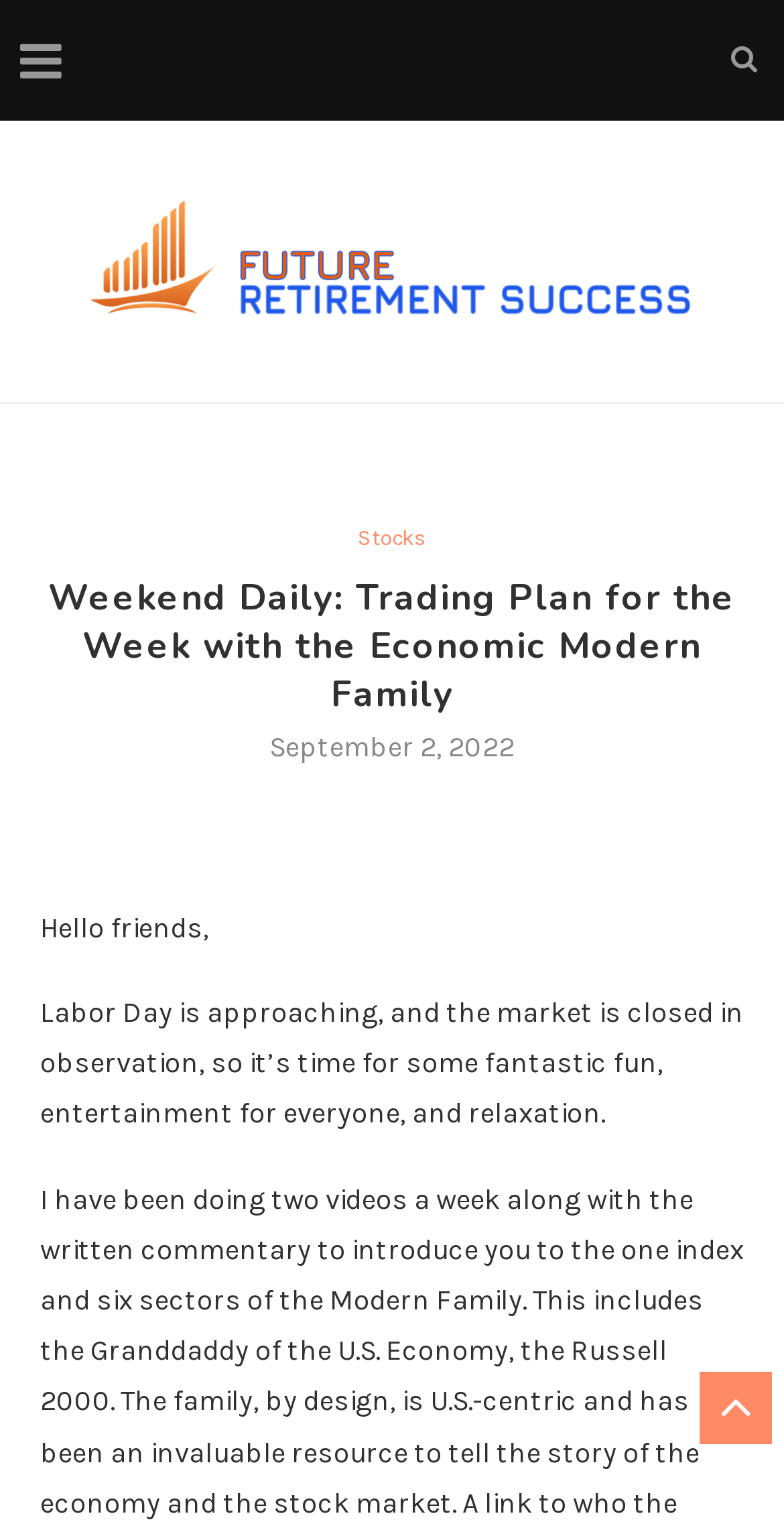Respond with a single word or phrase to the following question:
What is the topic of the article?

Trading Plan